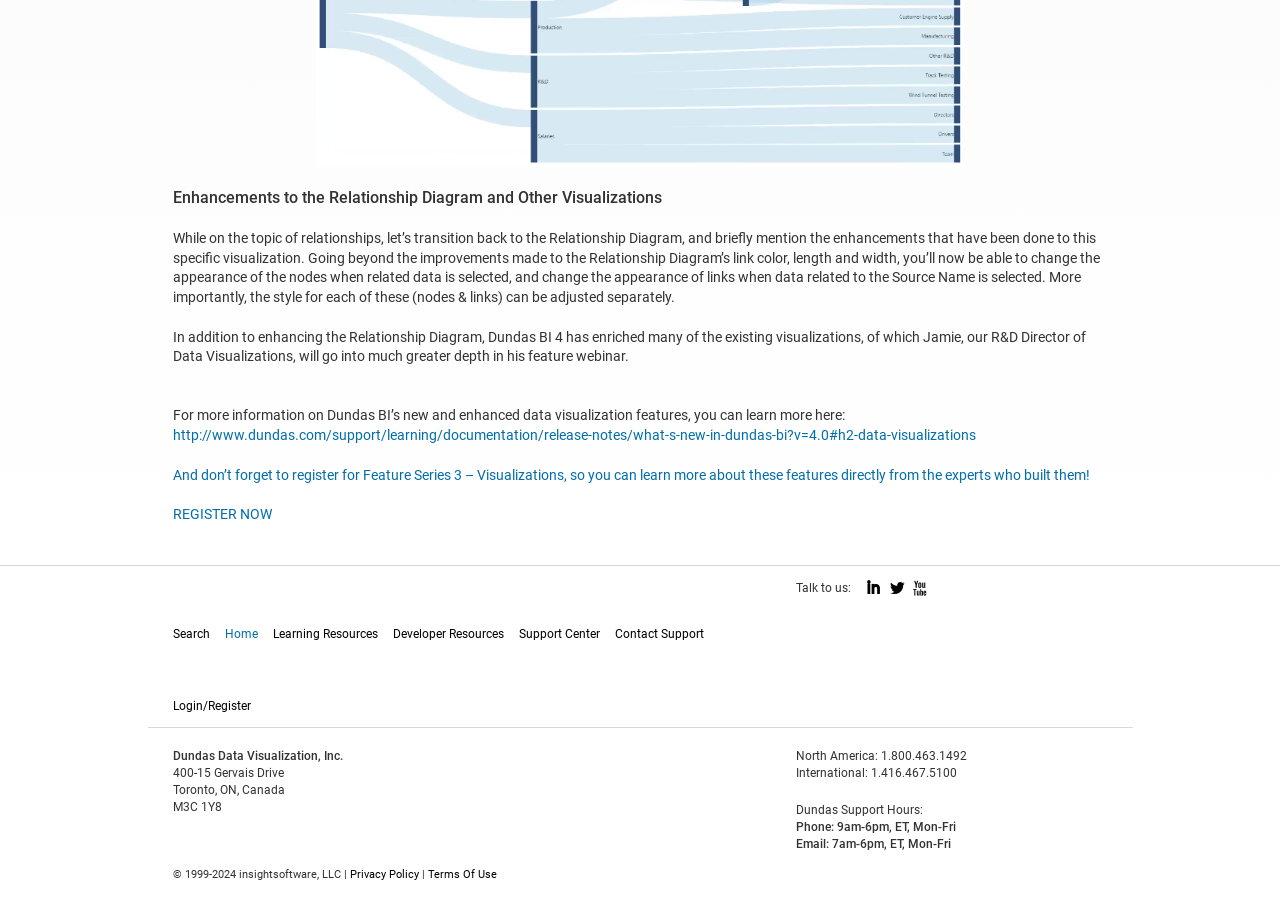Specify the bounding box coordinates (top-left x, top-left y, bottom-right x, bottom-right y) of the UI element in the screenshot that matches this description: Search

[0.135, 0.691, 0.164, 0.721]